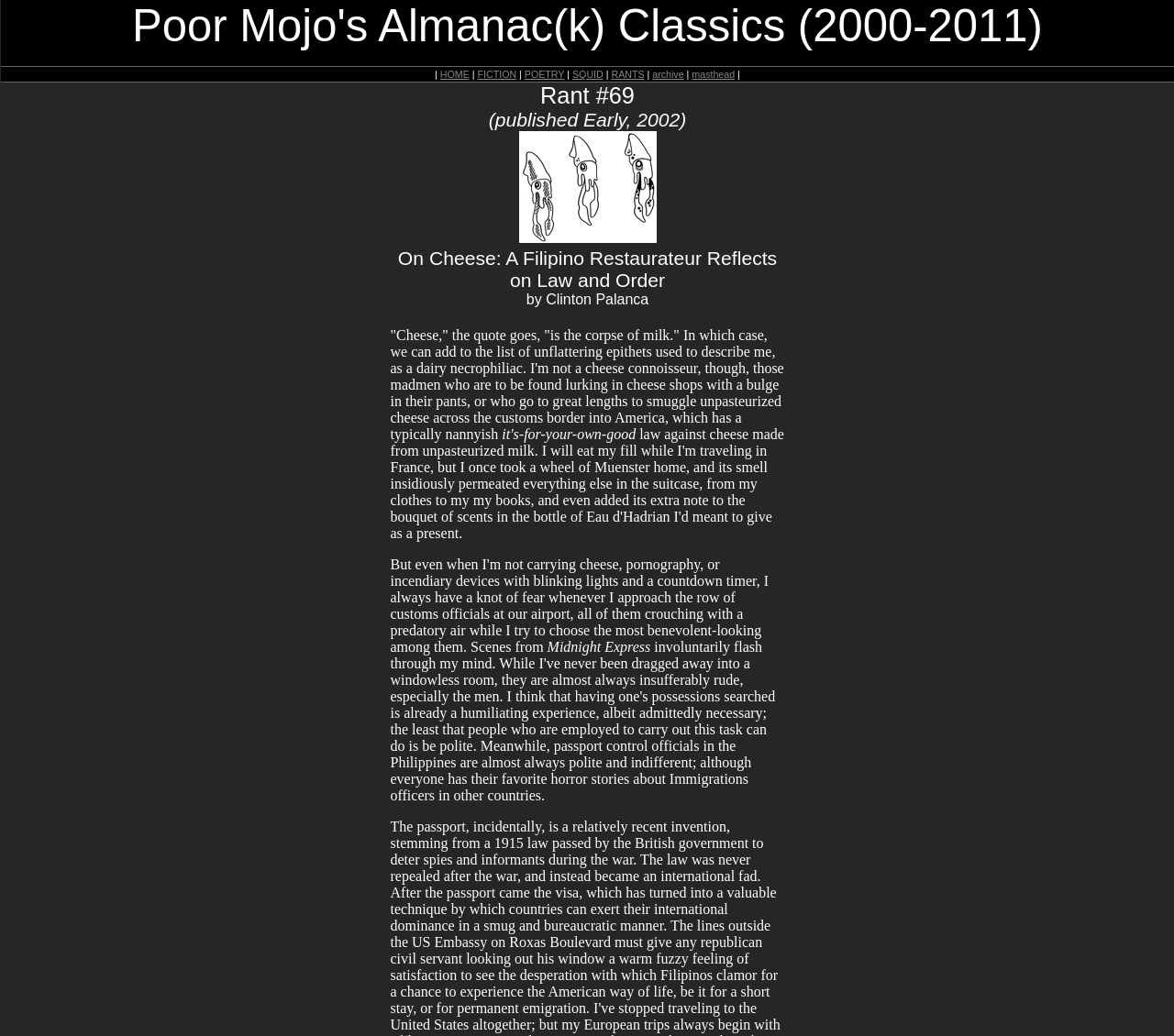Refer to the image and provide an in-depth answer to the question:
What is the name of the movie mentioned in the rant?

I determined the answer by examining the static text element with the content 'Midnight Express' which is located at the bottom of the webpage, indicating the name of the movie being mentioned.